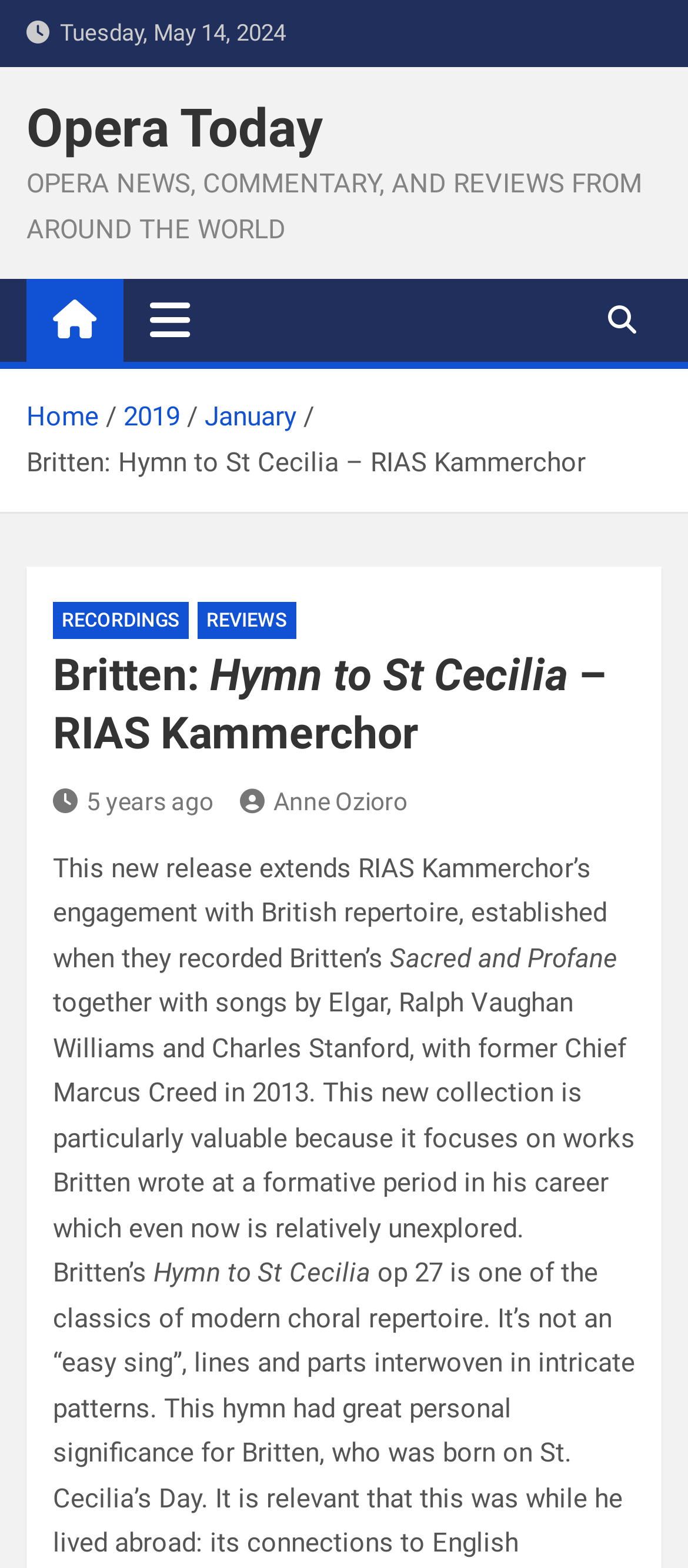What is the main heading of this webpage? Please extract and provide it.

Britten: Hymn to St Cecilia – RIAS Kammerchor